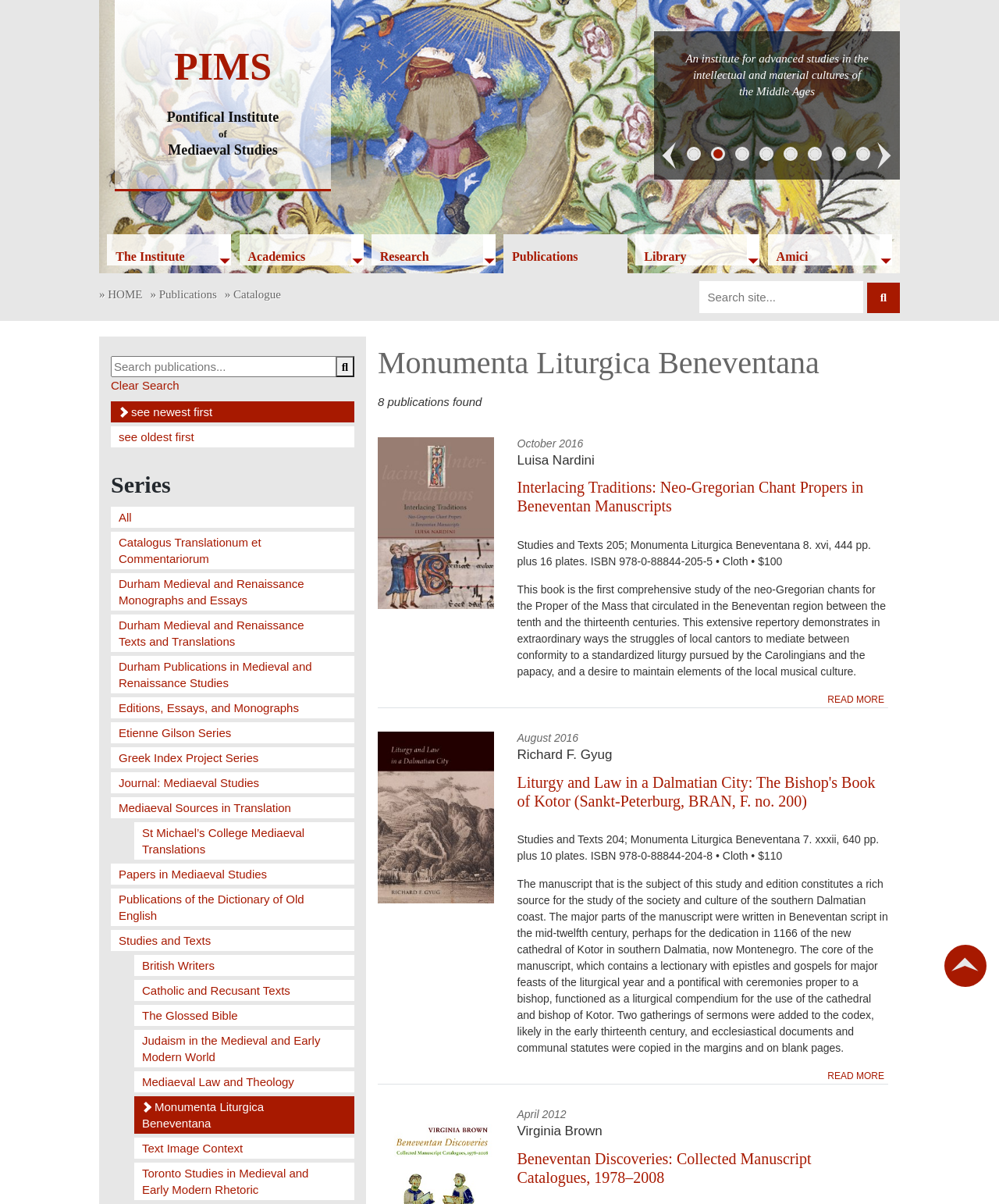Explain the webpage's layout and main content in detail.

The webpage is the catalogue of the Pontifical Institute of Mediaeval Studies. At the top, there is a heading "PIMS Pontifical Institute of Mediaeval Studies" with a link to the institute's homepage. Below it, there is a menu with links to different sections of the website, including "The Institute", "Academics", "Research", "Publications", "Library", and "Amici".

On the left side, there is a search bar with a search button and a clear search button. Below the search bar, there are links to sort the search results by newest or oldest first.

The main content of the page is a list of publications, with 8 items found. Each item is an article with a figure, a title, an author, a publication date, and a description. The titles of the articles are links to more information about each publication. The descriptions provide a brief summary of each publication.

There are also links to navigate through the list of publications, including "Previous" and "Next" buttons at the top and bottom of the list, and a "go back to top" link at the very bottom of the page.

At the top right corner, there is a carousel with a "First slide" image, and navigation buttons to move to the previous or next slide.